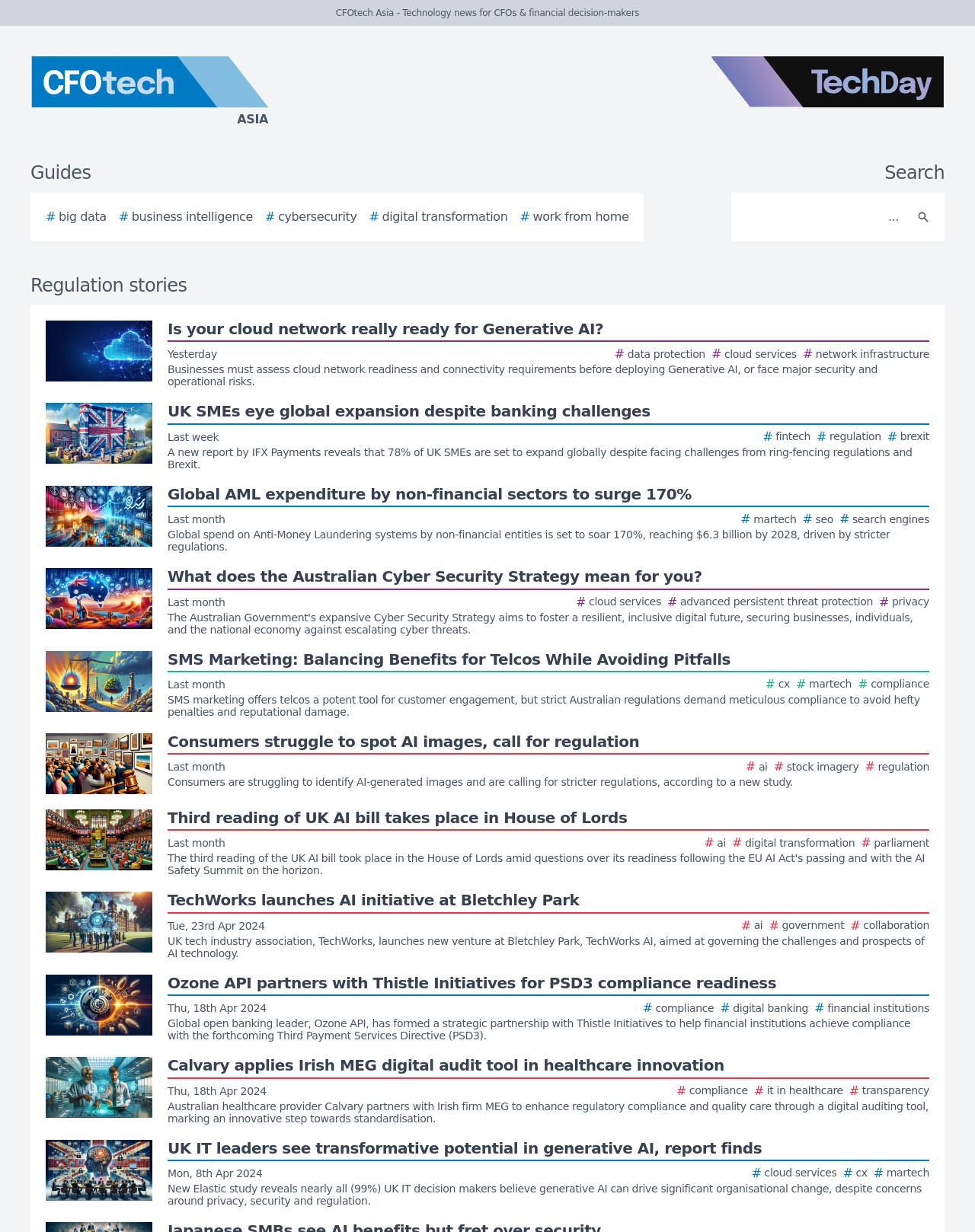Using the provided element description: "# work from home", identify the bounding box coordinates. The coordinates should be four floats between 0 and 1 in the order [left, top, right, bottom].

[0.533, 0.169, 0.645, 0.184]